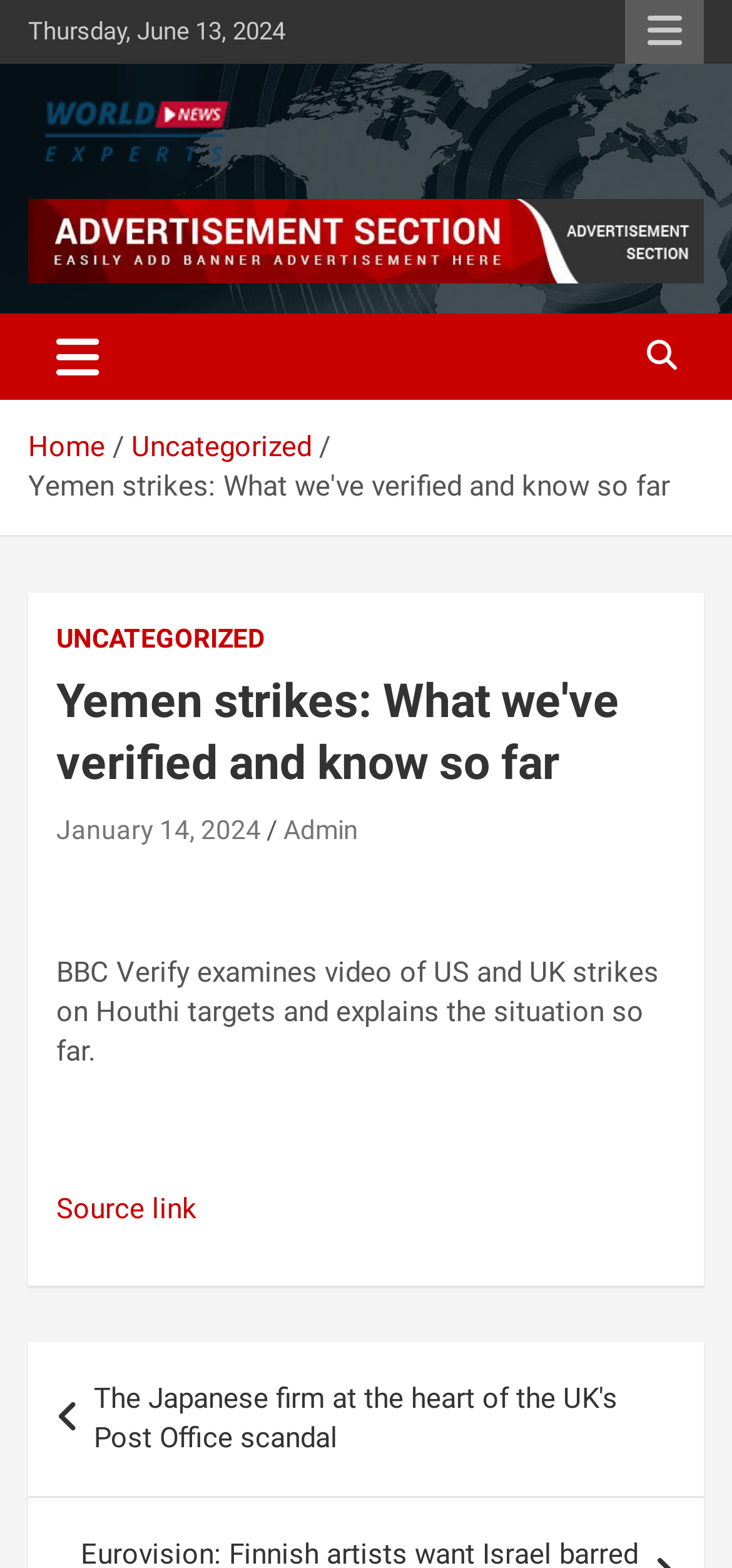Is the article categorized?
Using the visual information, reply with a single word or short phrase.

Yes